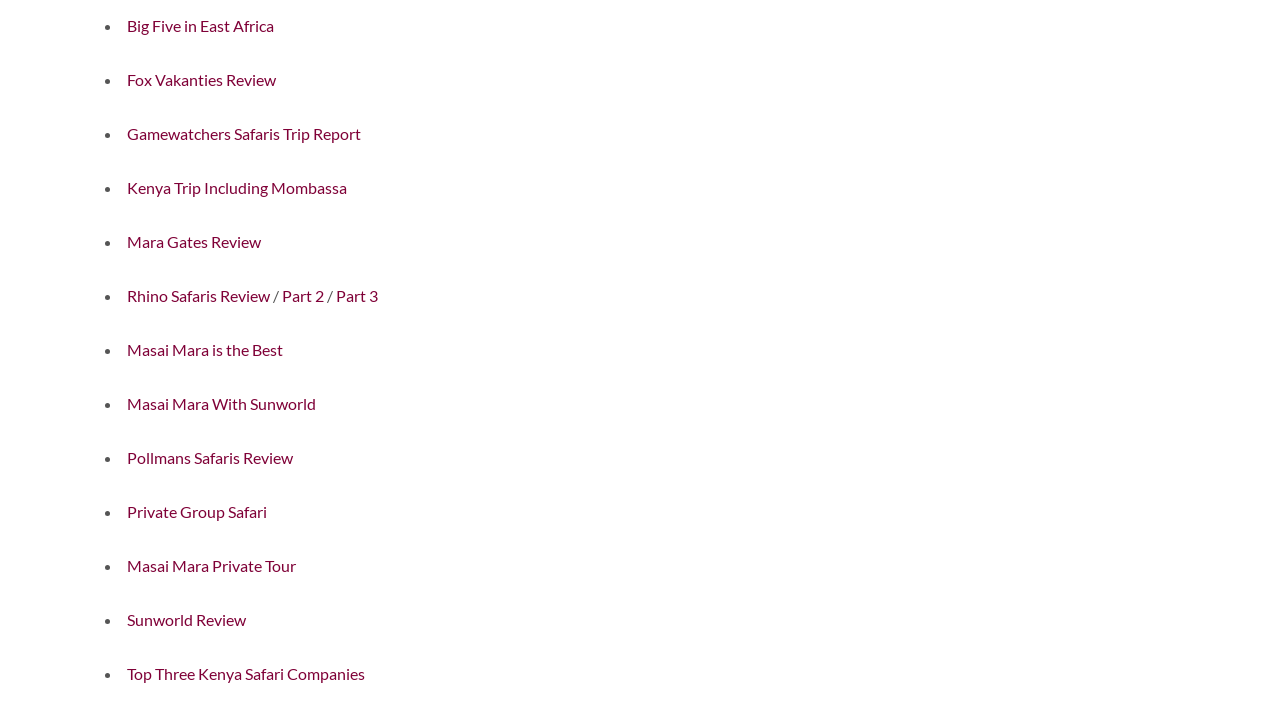Using the given element description, provide the bounding box coordinates (top-left x, top-left y, bottom-right x, bottom-right y) for the corresponding UI element in the screenshot: Private Group Safari

[0.099, 0.702, 0.209, 0.729]